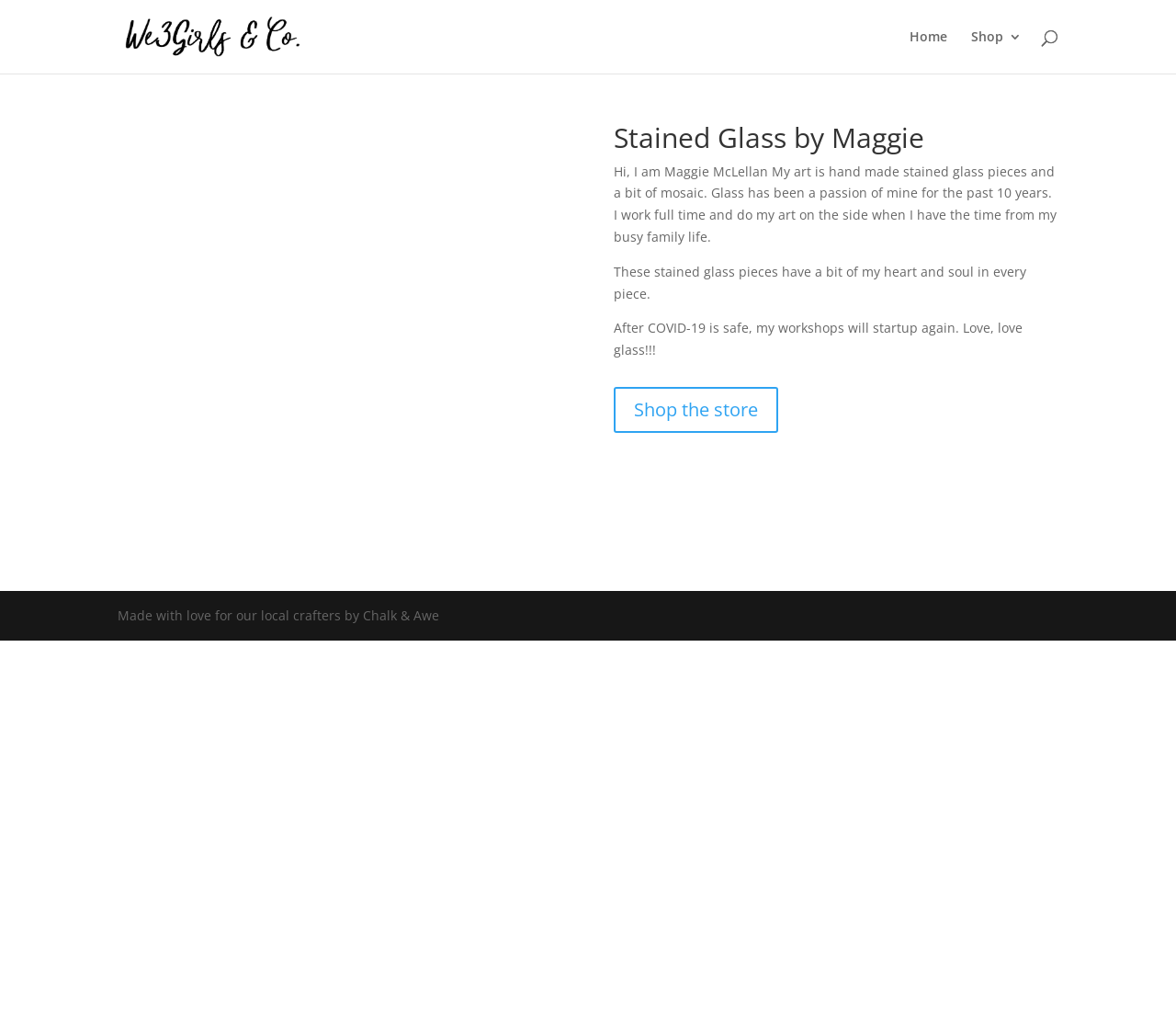Your task is to extract the text of the main heading from the webpage.

Stained Glass by Maggie